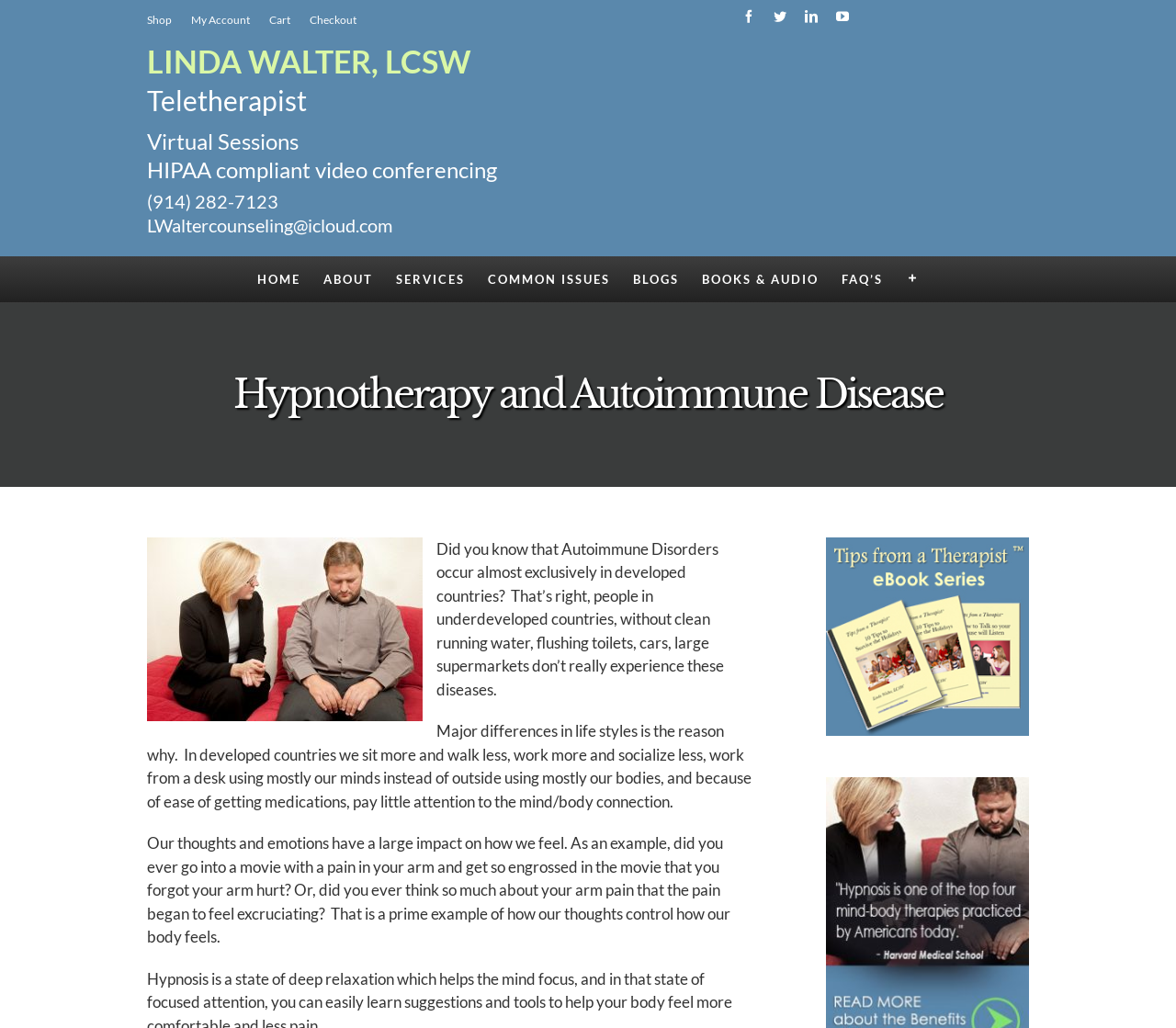Pinpoint the bounding box coordinates of the element to be clicked to execute the instruction: "Read the blog posts".

[0.538, 0.249, 0.577, 0.294]